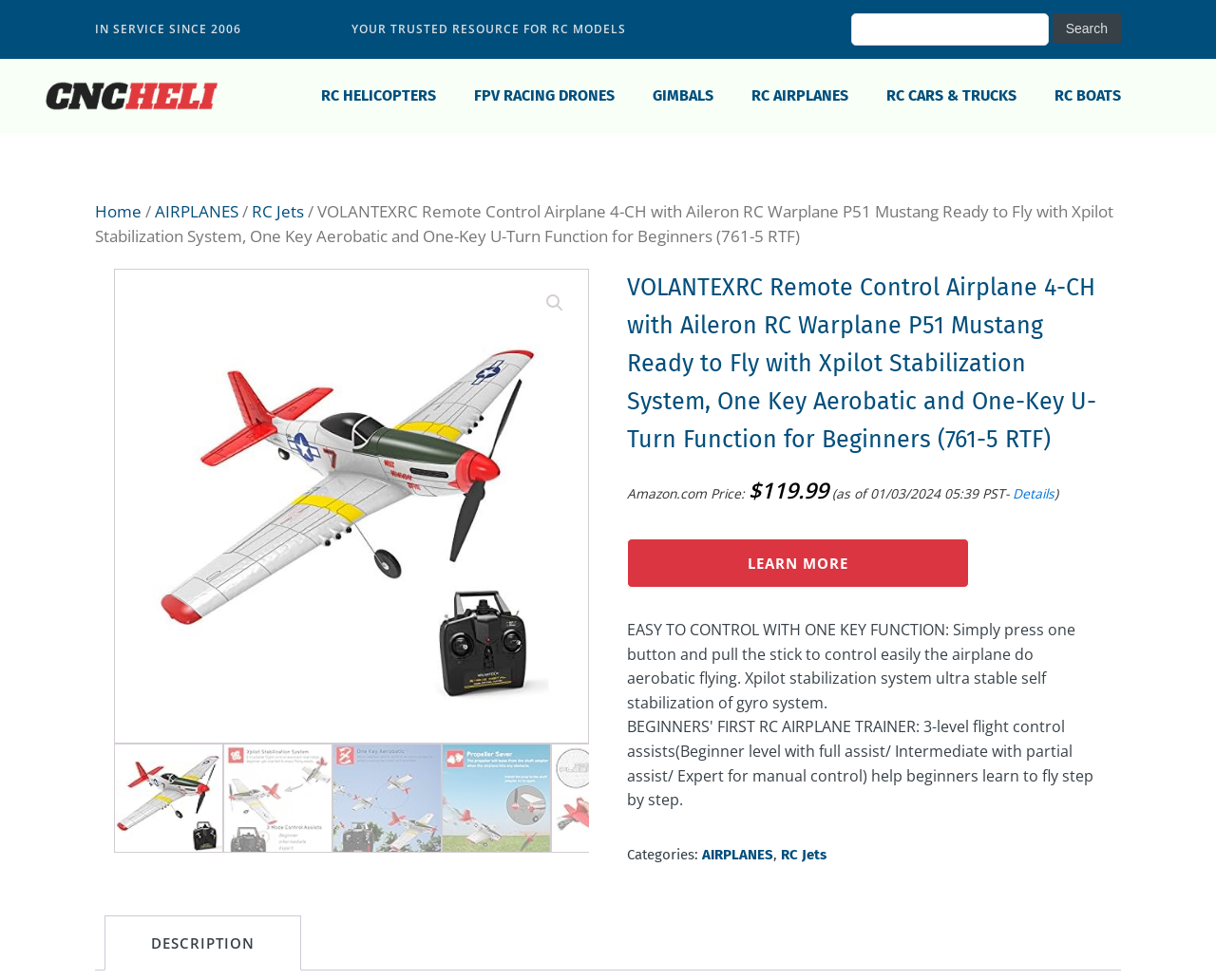What is the function of the Xpilot stabilization system?
Answer with a single word or phrase by referring to the visual content.

ultra stable self stabilization